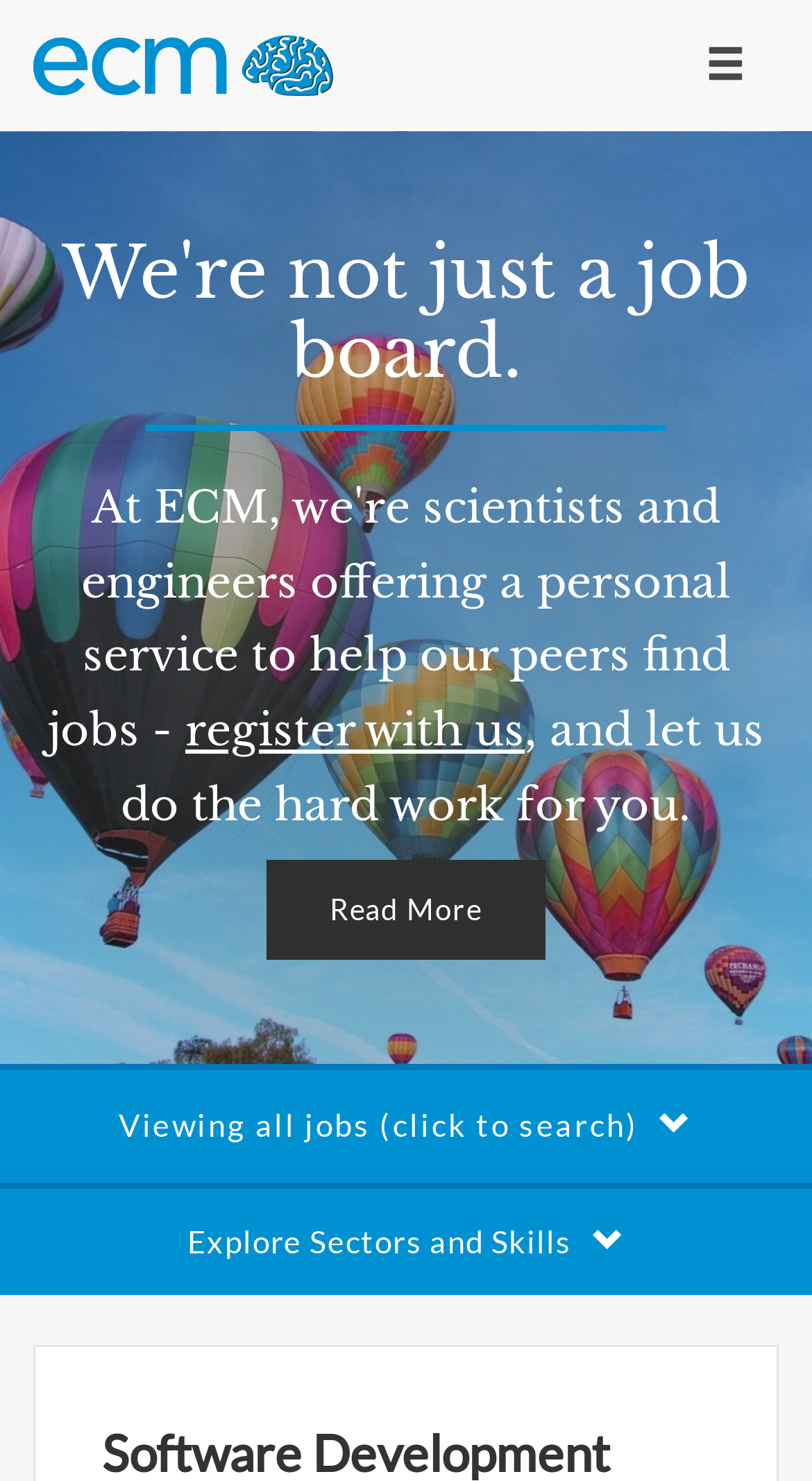Please give a succinct answer using a single word or phrase:
What can the user do instead of searching for jobs?

register with us